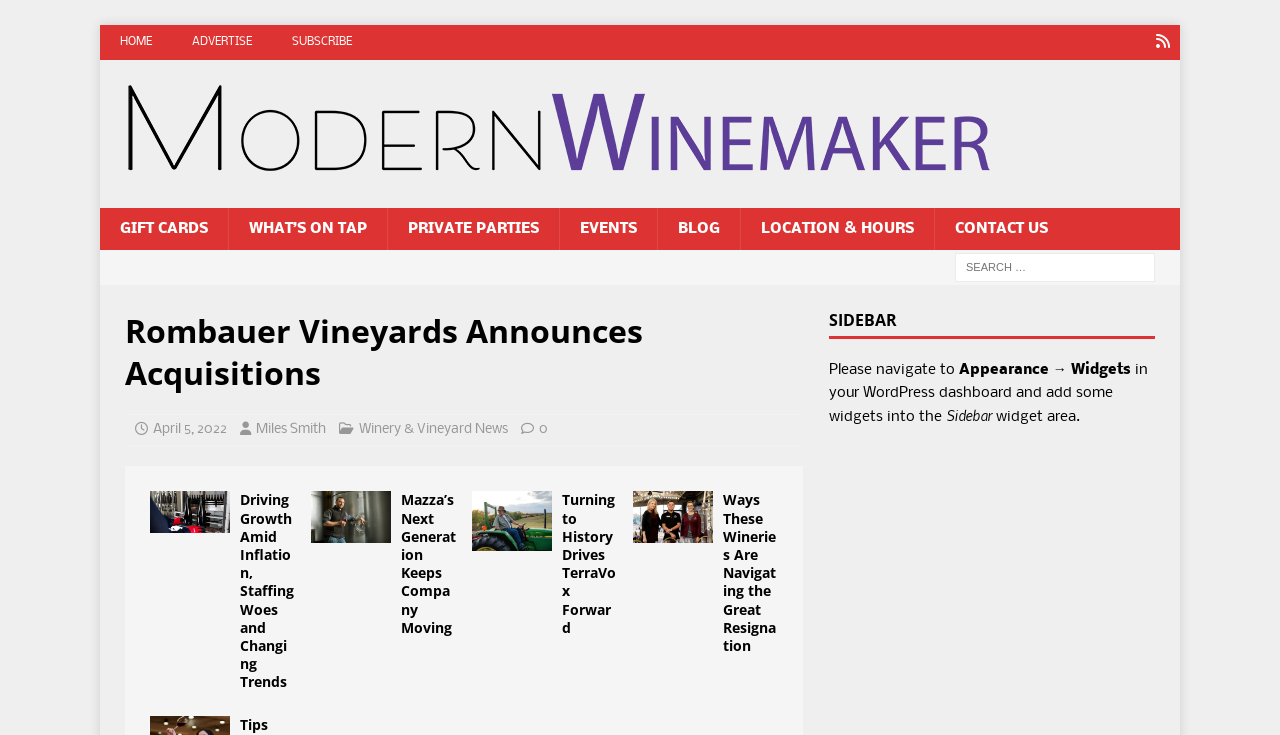Determine the bounding box for the described UI element: "Location & Hours".

[0.578, 0.283, 0.73, 0.341]